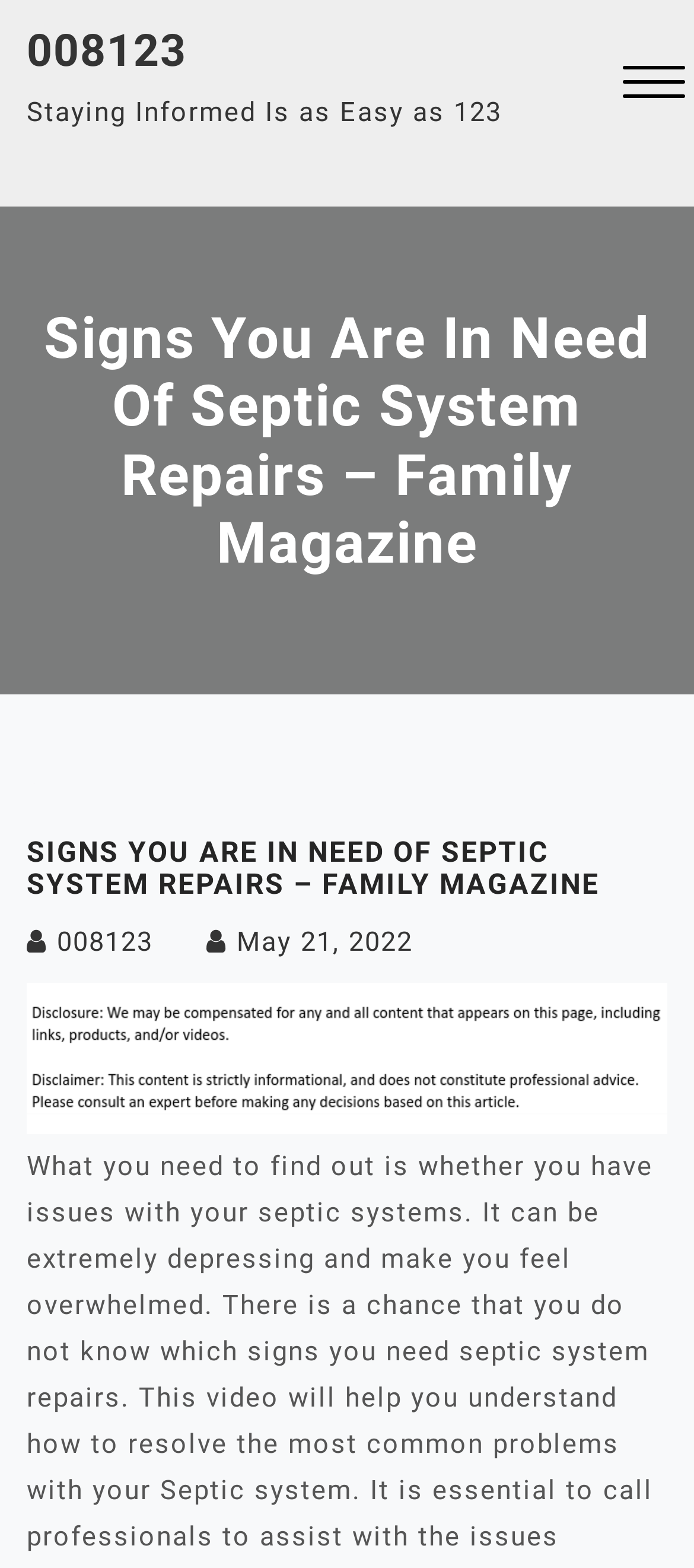Is there an image on the webpage?
Offer a detailed and full explanation in response to the question.

I found an image element with bounding box coordinates [0.038, 0.626, 0.962, 0.723] which suggests that there is an image on the webpage.